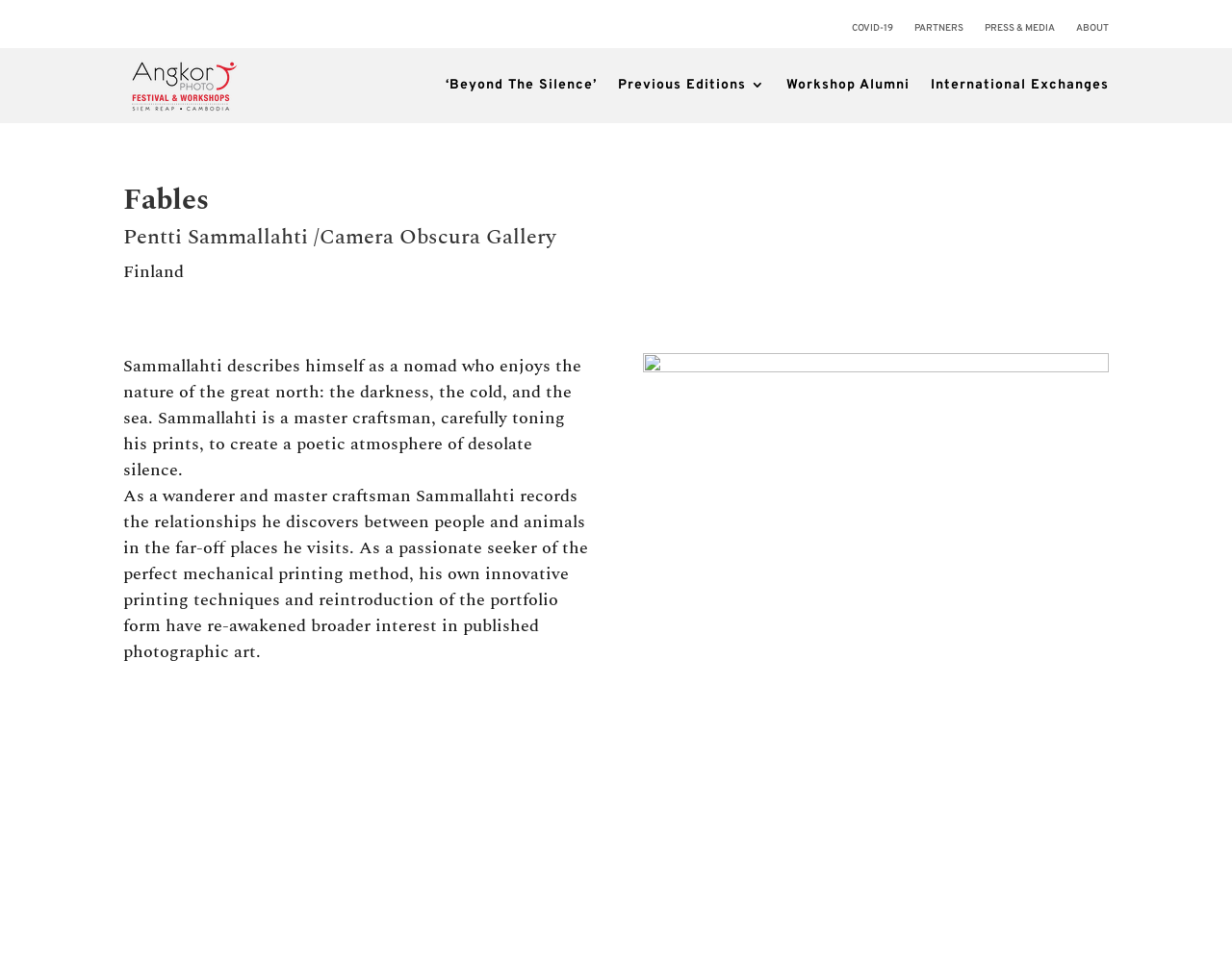For the given element description Partners, determine the bounding box coordinates of the UI element. The coordinates should follow the format (top-left x, top-left y, bottom-right x, bottom-right y) and be within the range of 0 to 1.

[0.742, 0.023, 0.782, 0.066]